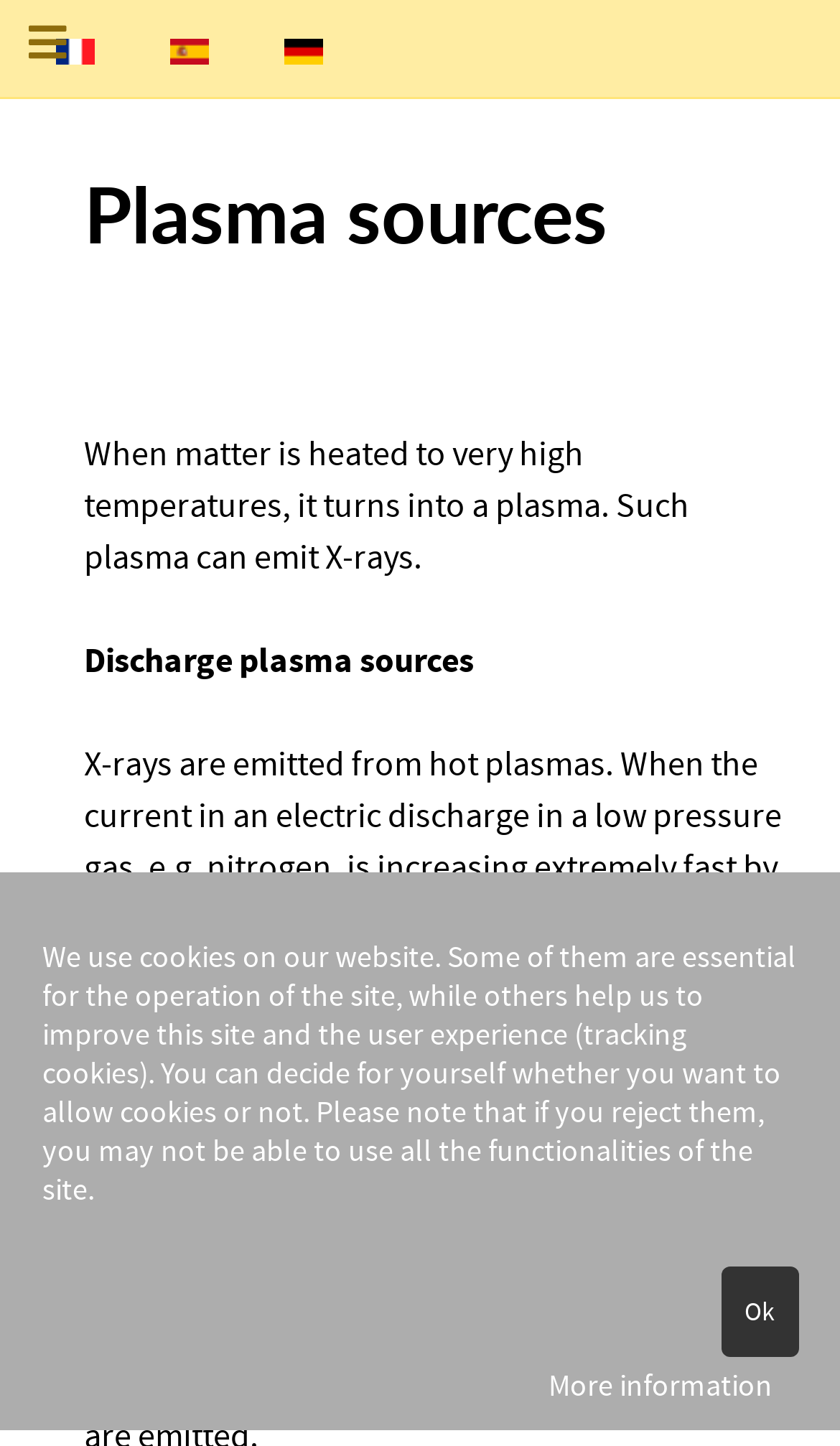Provide an in-depth caption for the elements present on the webpage.

The webpage is about X-ray optics overview, specifically focusing on plasma sources. At the top left corner, there is a navigation menu. Below it, there is a language selection dropdown list with options such as Français, Español, and Deutsch, each accompanied by a small flag icon. 

The main content of the webpage is divided into sections, with a heading "Plasma sources" at the top. The first section explains that when matter is heated to very high temperatures, it turns into a plasma, which can emit X-rays. 

Below this section, there are two subheadings: "Discharge plasma sources" and "Laser induced plasma sources". The text under "Discharge plasma sources" describes how X-rays are emitted from hot plasmas created by an electric discharge in a low-pressure gas. The text under "Laser induced plasma sources" is not provided.

At the bottom of the webpage, there is a notification about the use of cookies on the website, explaining their purpose and allowing users to decide whether to allow them or not. There are two buttons: "Ok" and "More information", which are located at the bottom right corner of the webpage.